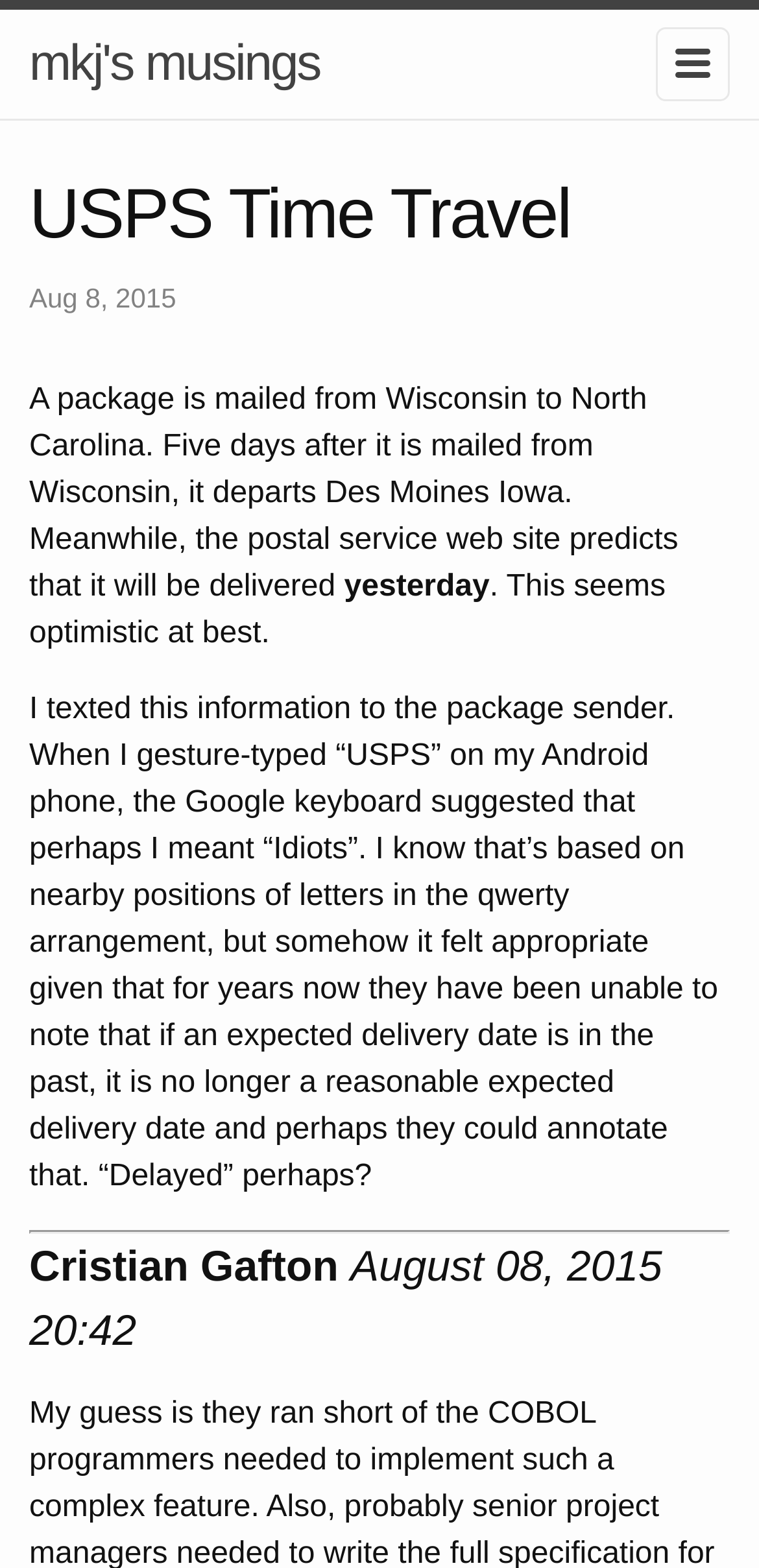With reference to the screenshot, provide a detailed response to the question below:
What is the author's opinion about USPS?

The author seems to have a negative opinion about USPS as they mention that 'it felt appropriate given that for years now they have been unable to note that if an expected delivery date is in the past, it is no longer a reasonable expected delivery date and perhaps they could annotate that.' This suggests that the author is frustrated with USPS's inability to update their delivery dates.